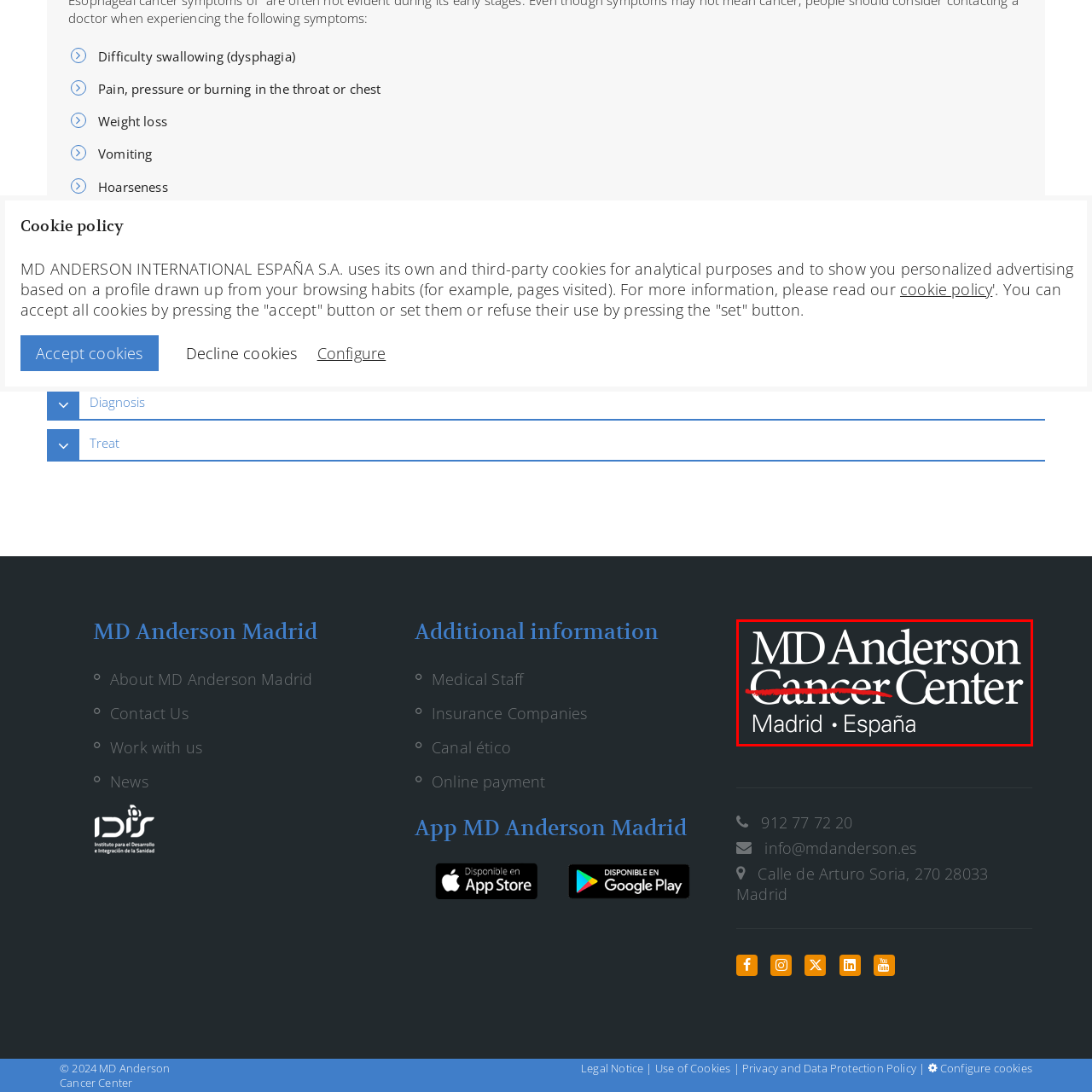Focus your attention on the picture enclosed within the red border and formulate a detailed answer to the question below, using the image as your primary reference: 
What is crossed out in red in the logo?

The word 'Cancer' is crossed out in red below the institution's name, indicating the organization's focus on cancer care and treatment.